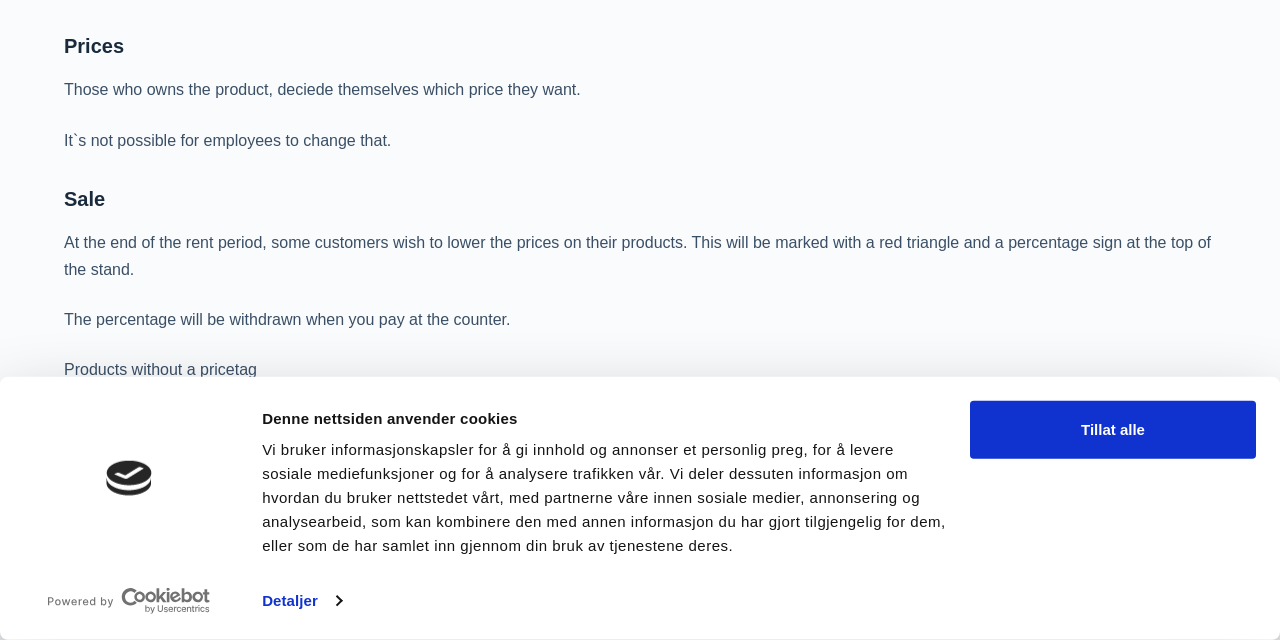Using the description "Tillat alle", predict the bounding box of the relevant HTML element.

[0.758, 0.626, 0.981, 0.717]